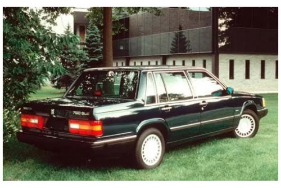What is the shape of the car?
Using the image, provide a detailed and thorough answer to the question.

The caption describes the car's shape as boxy, which implies that the vehicle has a rectangular or square-like shape, with clean lines and a flat roof, characteristic of many cars from the 1990s.